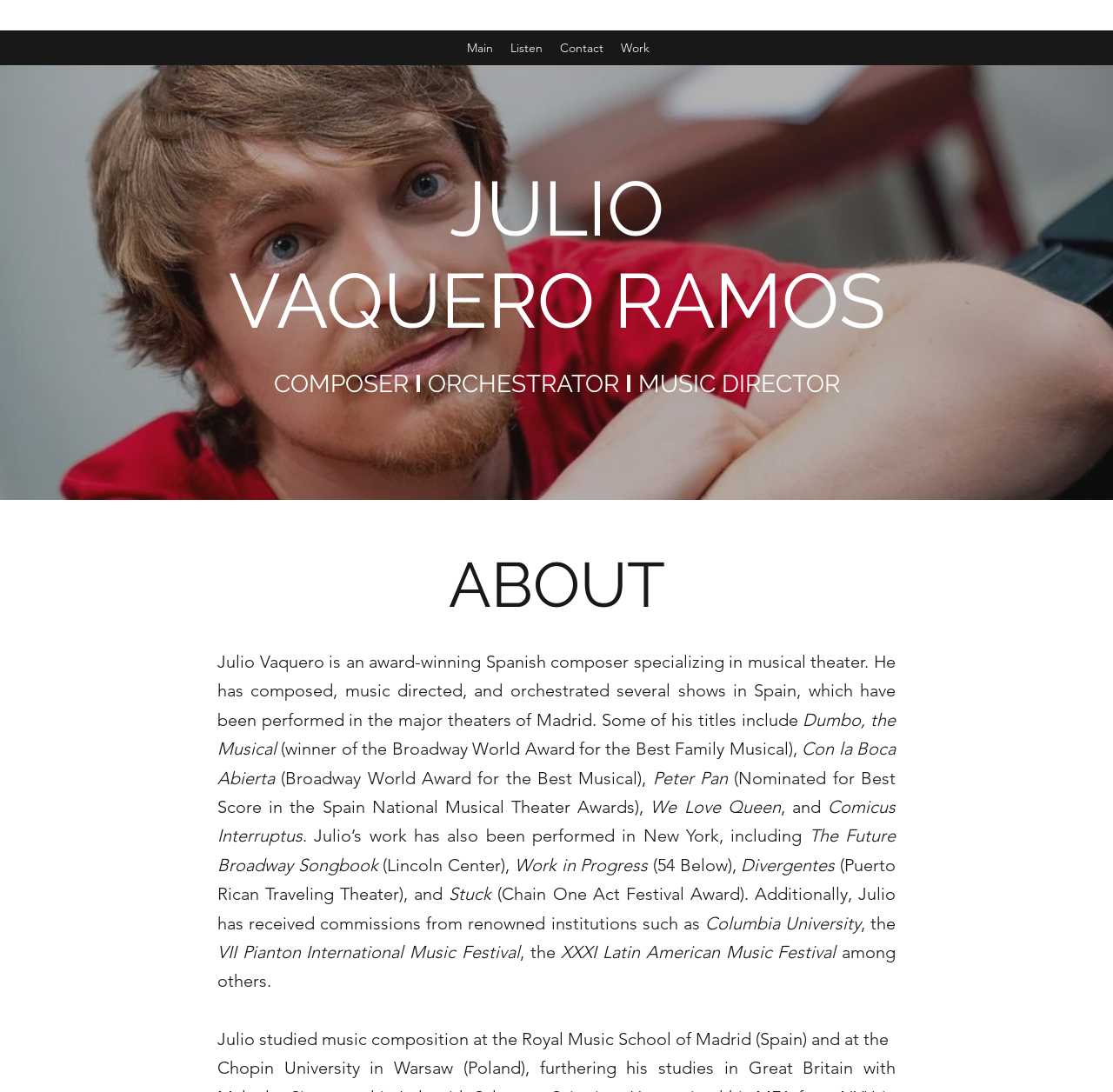What is the name of the award Julio Vaquero won for 'Dumbo, the Musical'?
Give a one-word or short-phrase answer derived from the screenshot.

Broadway World Award